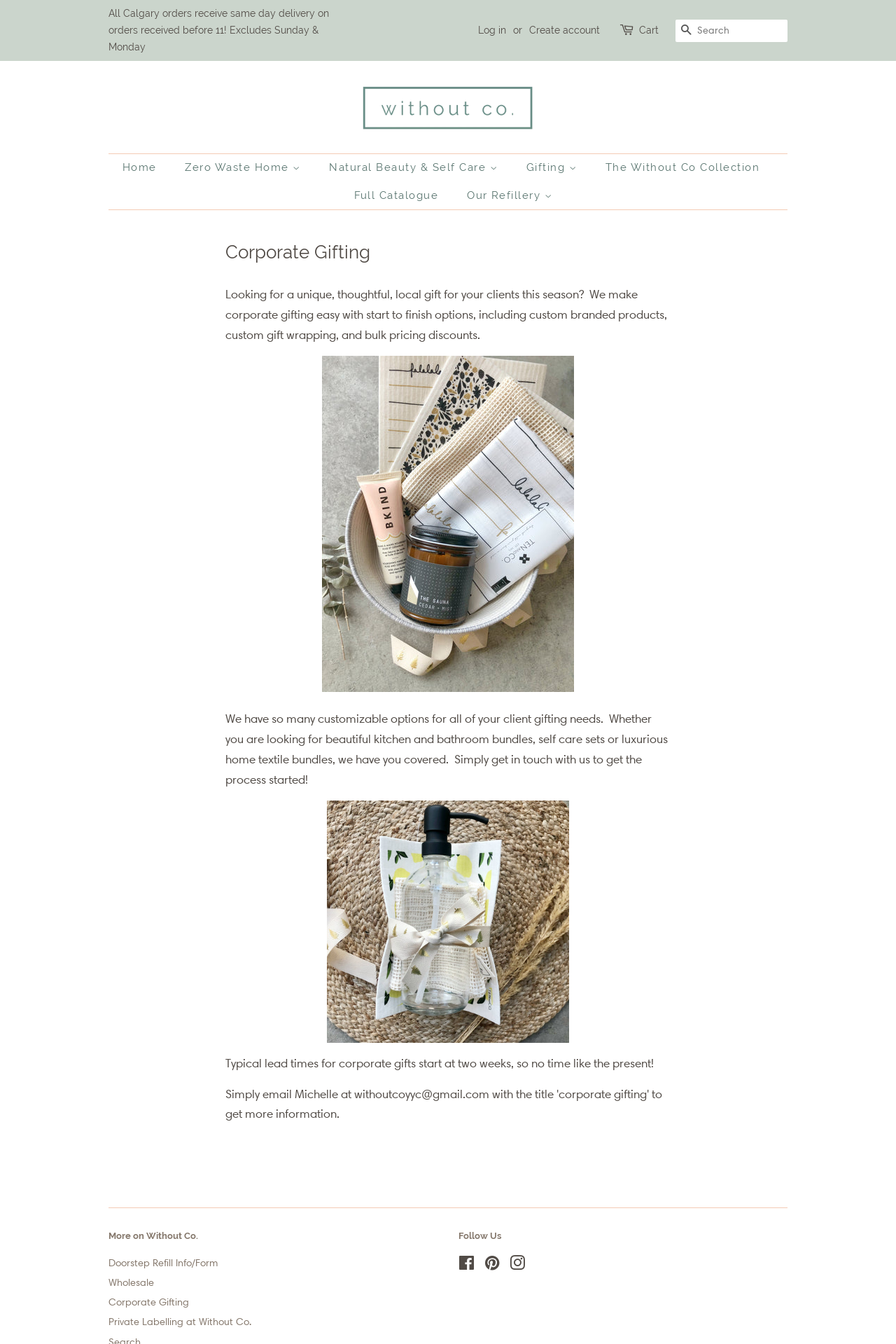How can users get in touch with the company for corporate gifting needs?
Based on the image, please offer an in-depth response to the question.

According to the text 'We have so many customizable options for all of your client gifting needs. ... Simply get in touch with us to get the process started!', users can get in touch with the company to discuss their corporate gifting needs and initiate the process.